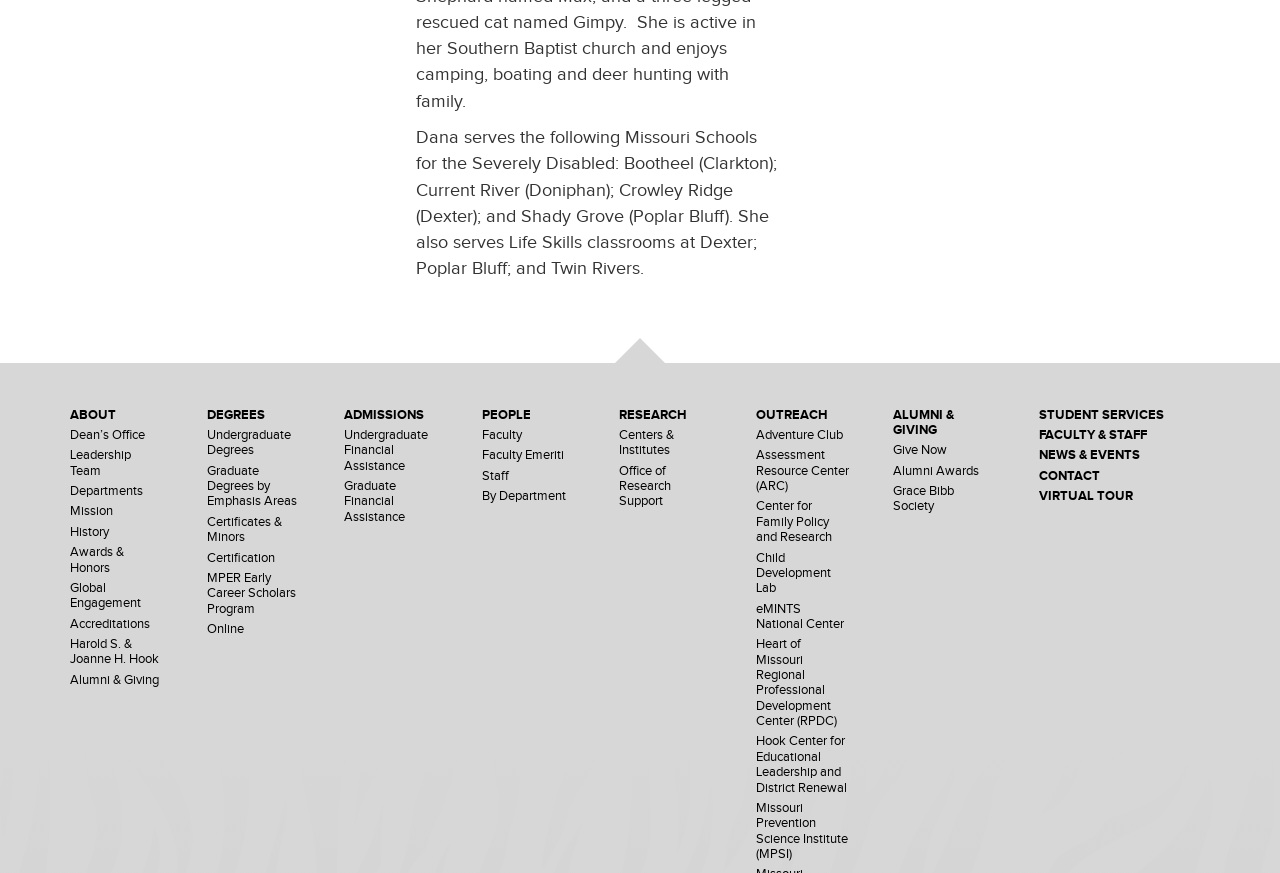Determine the bounding box coordinates for the UI element described. Format the coordinates as (top-left x, top-left y, bottom-right x, bottom-right y) and ensure all values are between 0 and 1. Element description: Undergraduate Degrees

[0.162, 0.49, 0.266, 0.525]